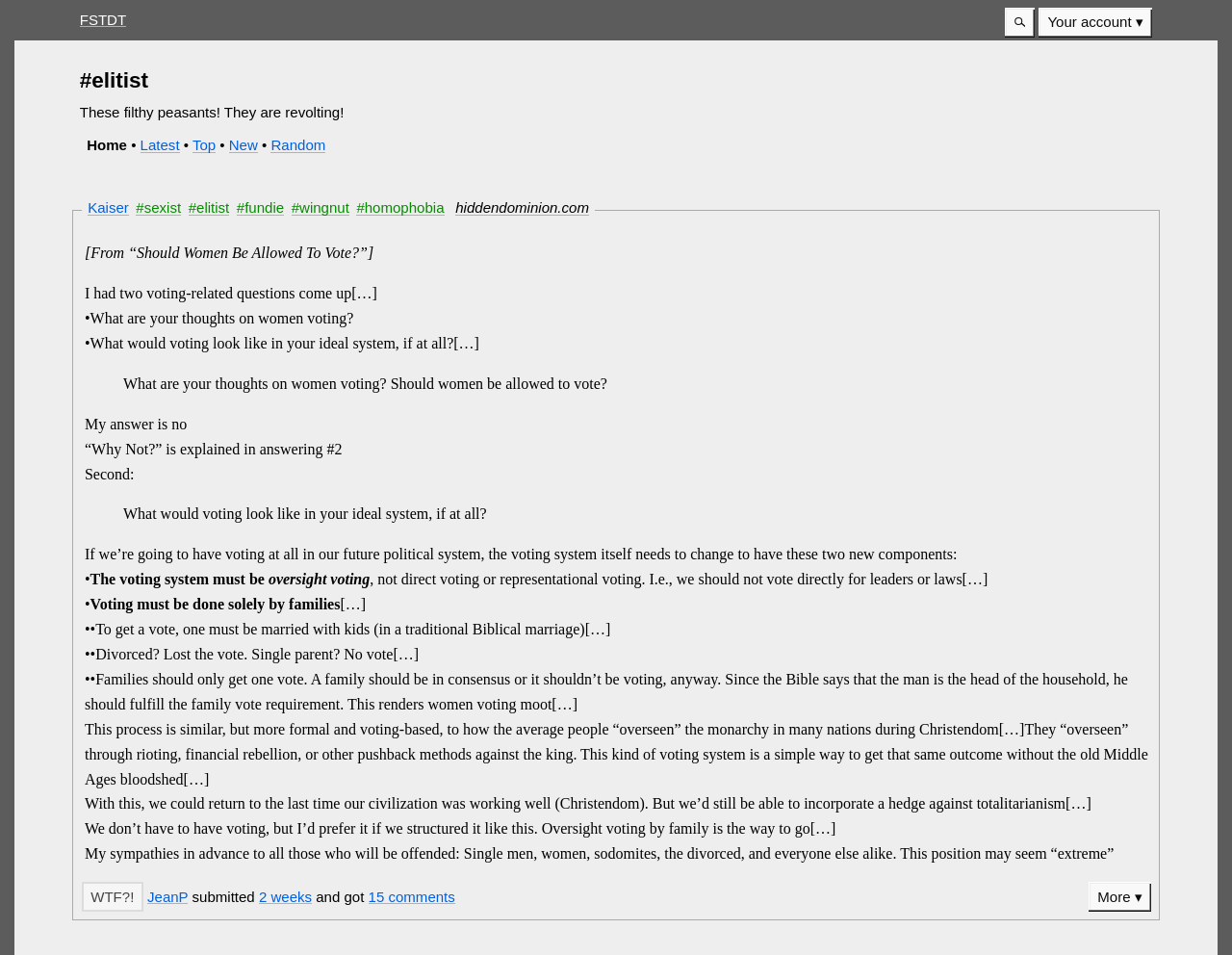What is the name of the website?
Please elaborate on the answer to the question with detailed information.

The name of the website is 'FSTDT' which is mentioned in the link at the top of the webpage.